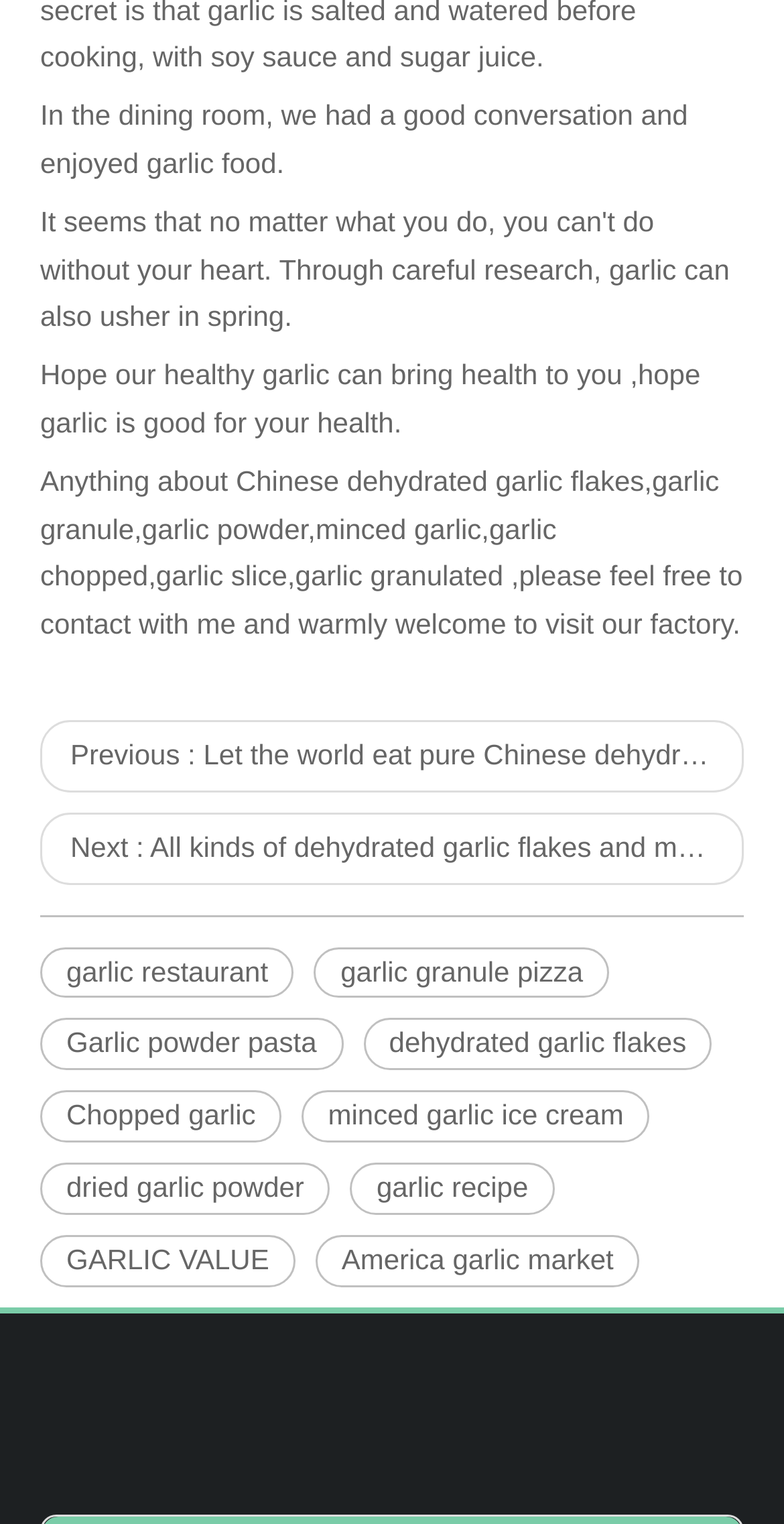Kindly determine the bounding box coordinates for the area that needs to be clicked to execute this instruction: "Explore 'America garlic market'".

[0.402, 0.81, 0.816, 0.844]